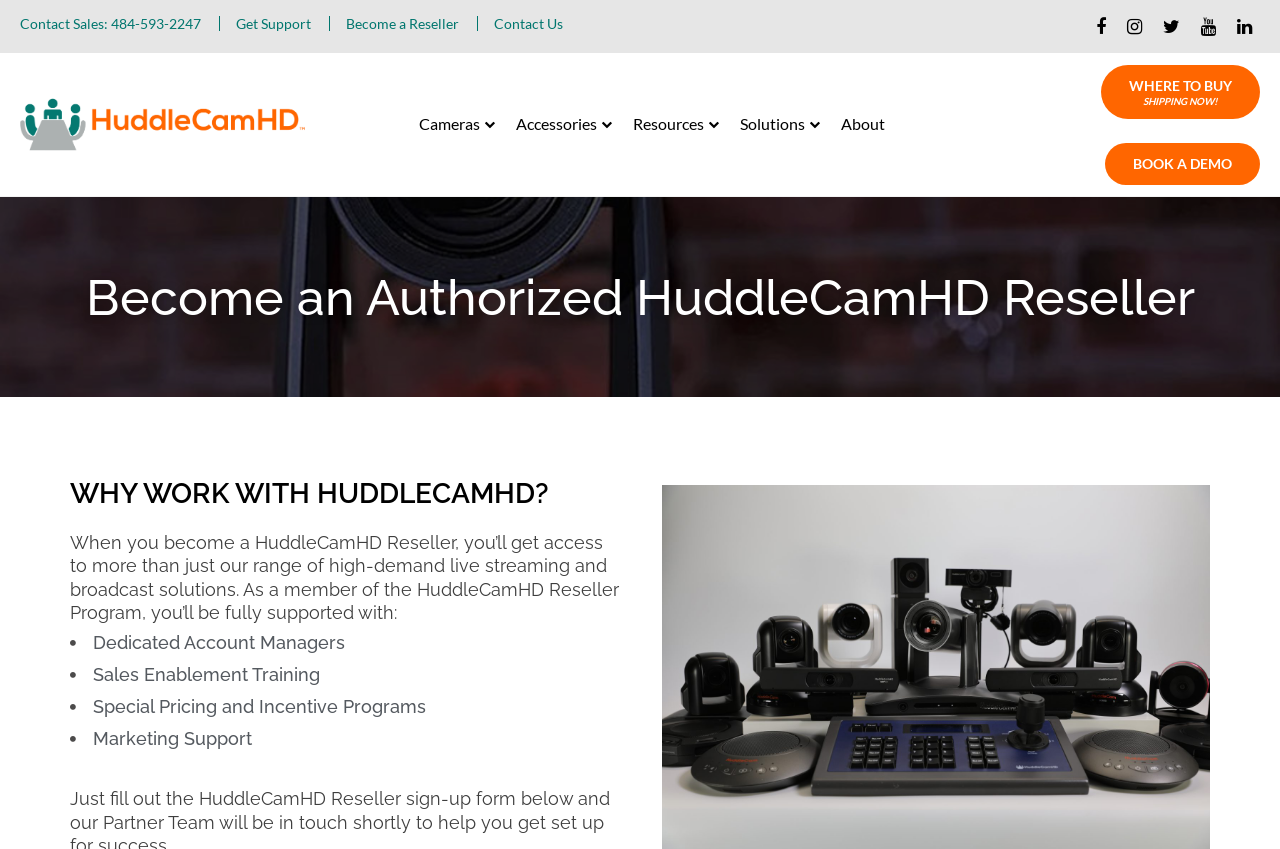Specify the bounding box coordinates of the element's area that should be clicked to execute the given instruction: "Become a reseller". The coordinates should be four float numbers between 0 and 1, i.e., [left, top, right, bottom].

[0.27, 0.019, 0.359, 0.037]